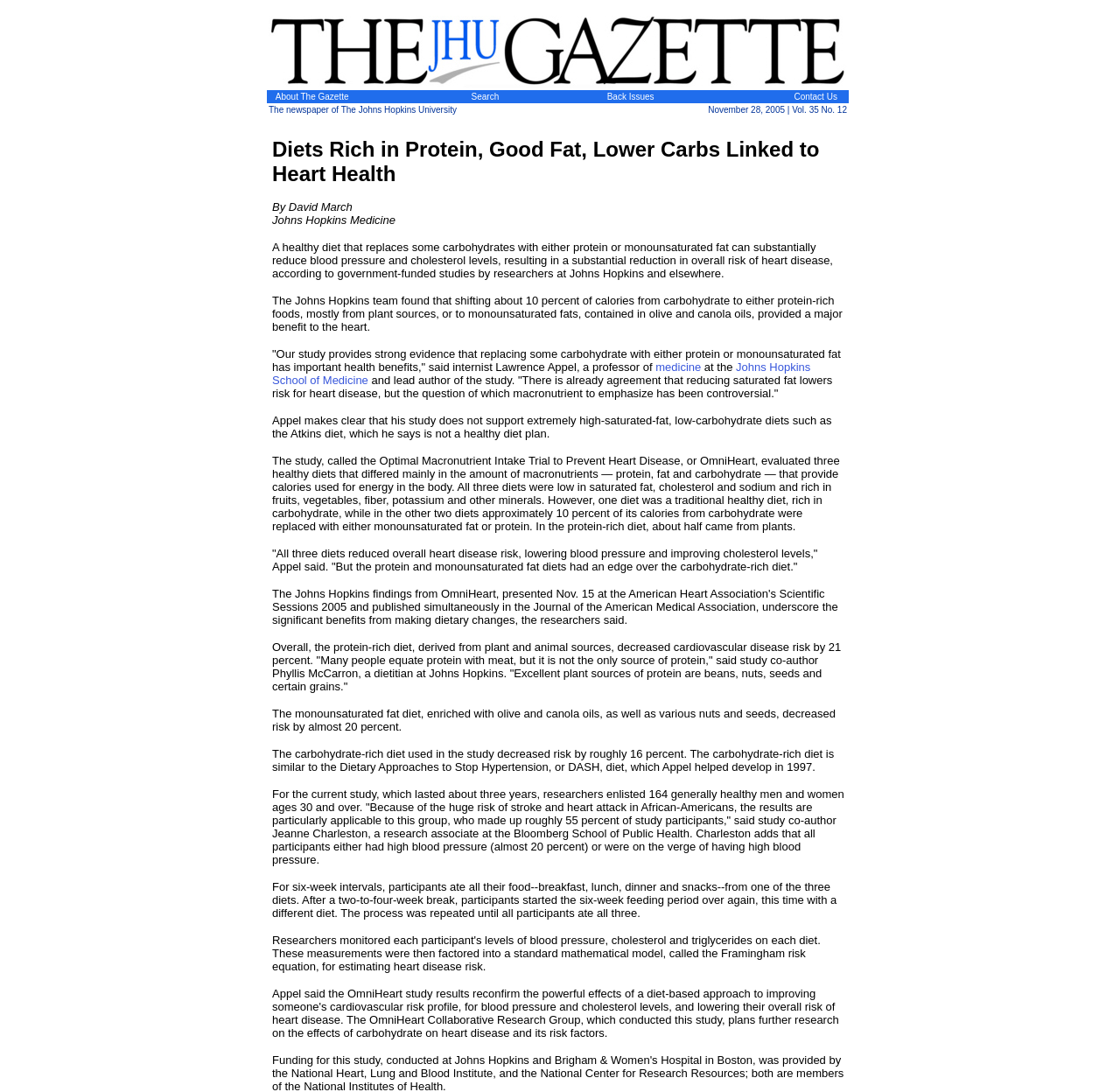Please provide a comprehensive response to the question below by analyzing the image: 
What is the name of the publication?

The name of the publication can be found in the masthead of the webpage, which is located at the top of the page and contains the title 'Johns Hopkins Gazette | November 28, 2005'.